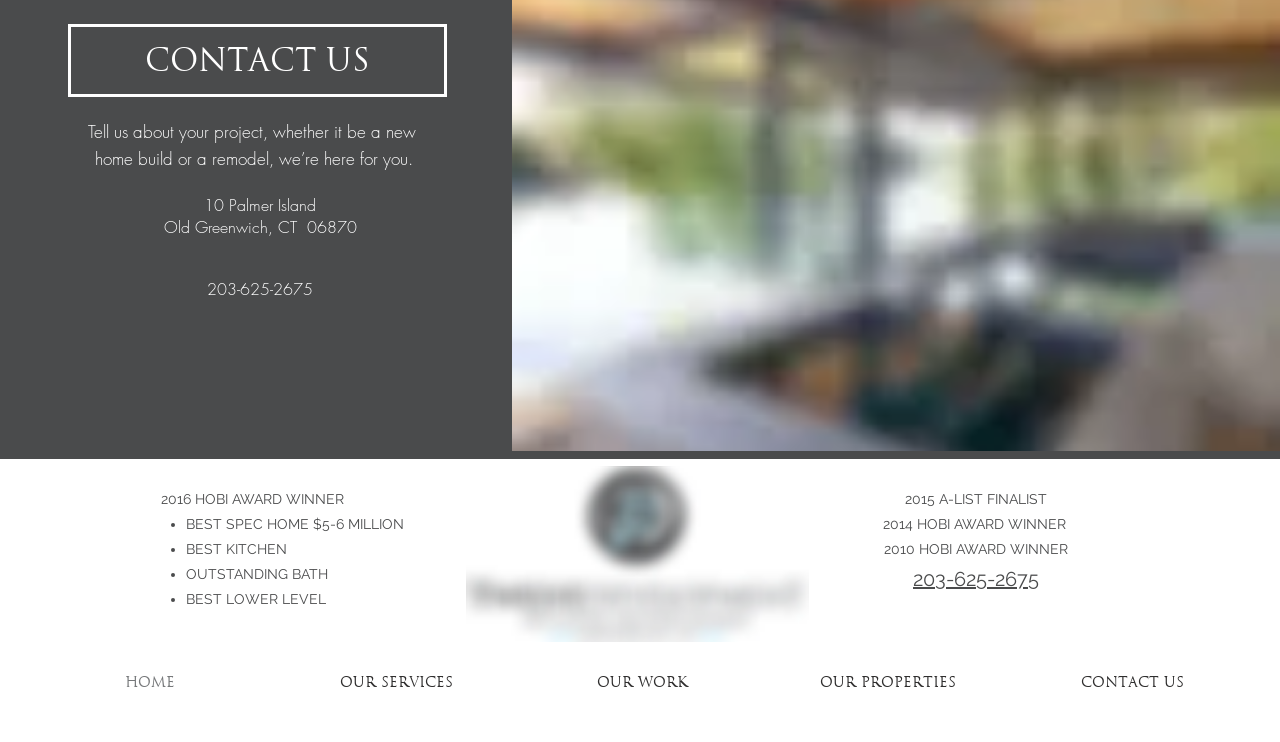Use the details in the image to answer the question thoroughly: 
What is the company's phone number?

The phone number can be found in the contact information section of the webpage, which is located at the top right corner of the page. It is displayed as '203-625-2675'.